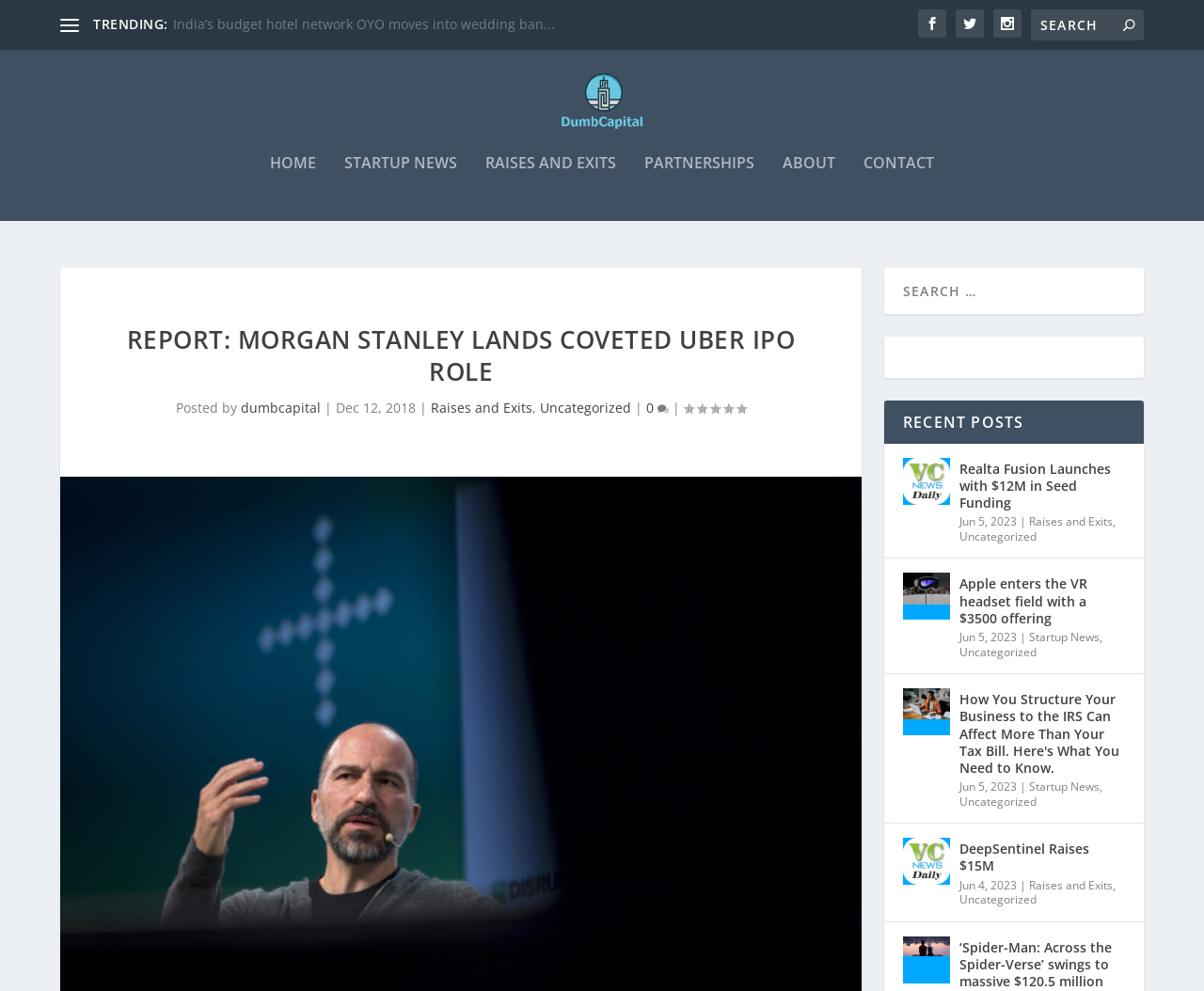Pinpoint the bounding box coordinates of the clickable element to carry out the following instruction: "Search for something."

[0.856, 0.009, 0.95, 0.041]